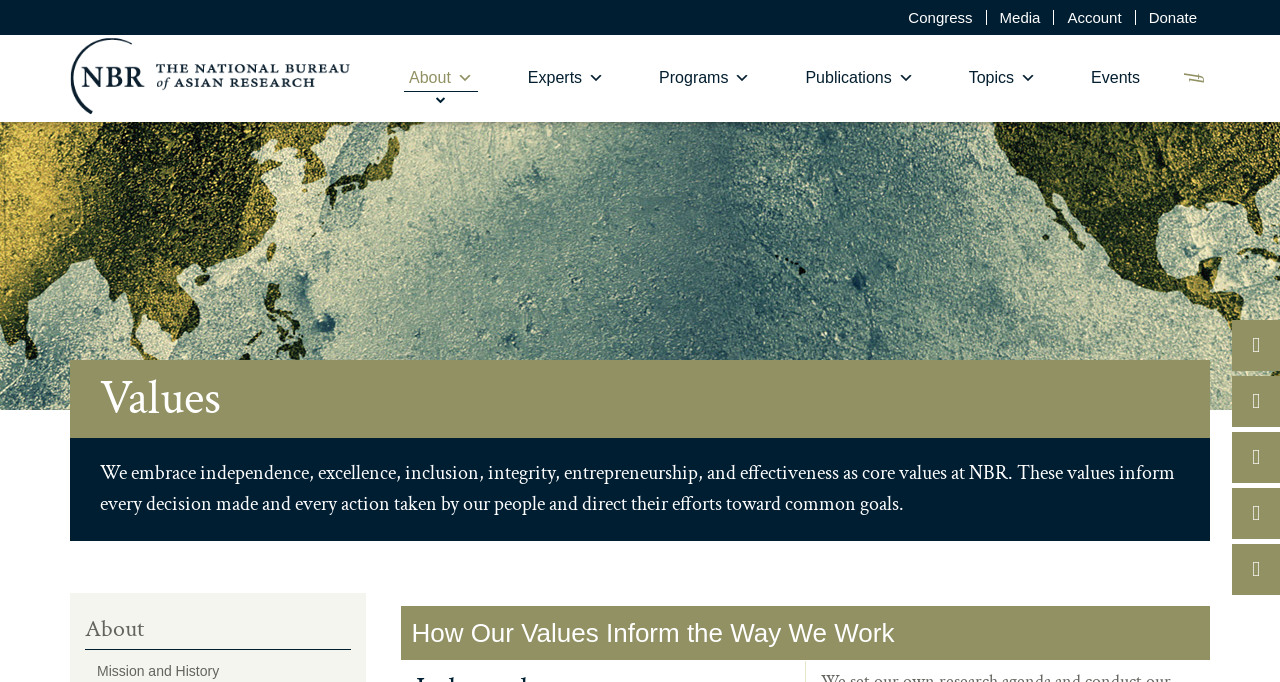What is the first value mentioned?
From the screenshot, supply a one-word or short-phrase answer.

Independence